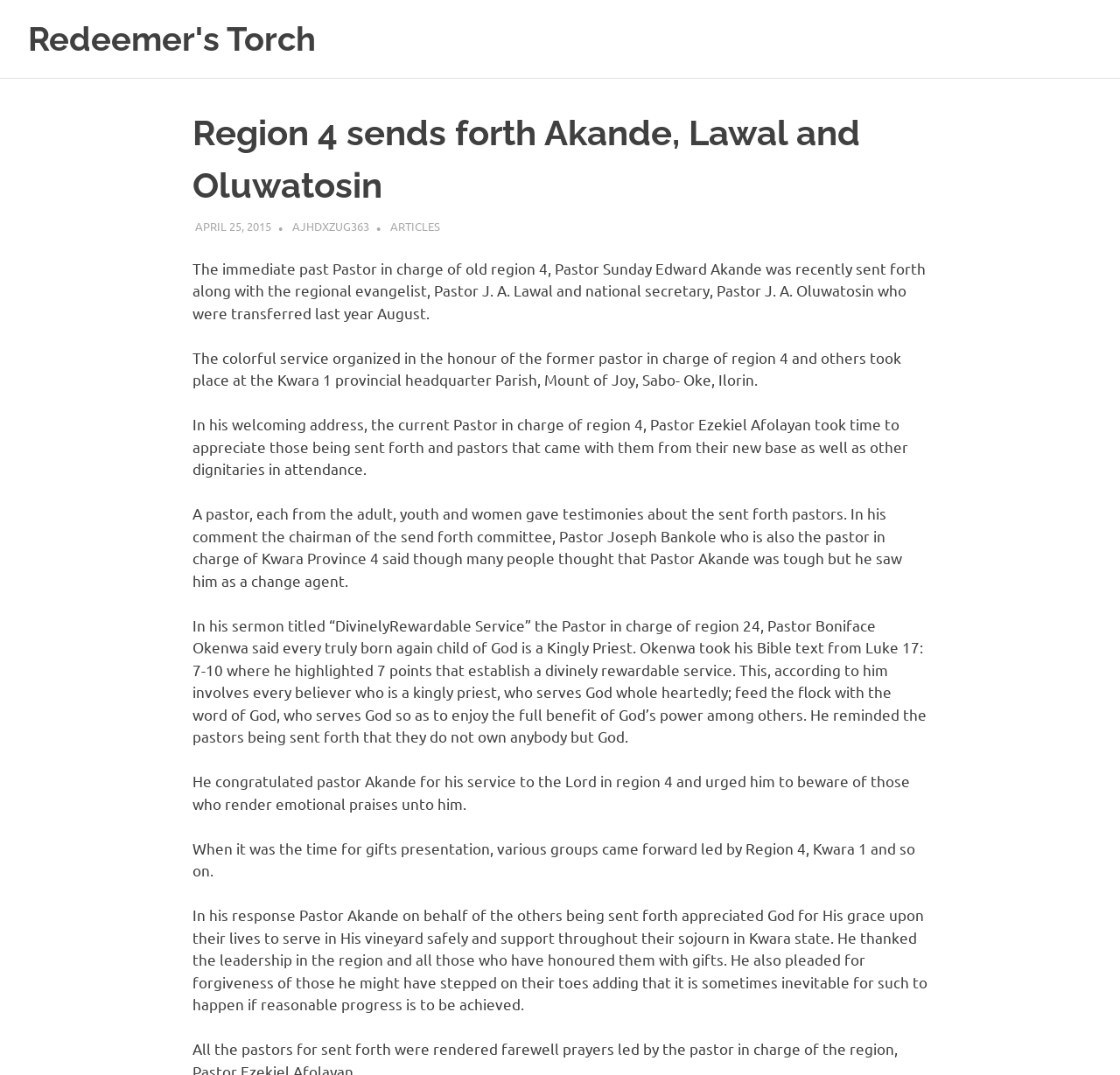Your task is to find and give the main heading text of the webpage.

Region 4 sends forth Akande, Lawal and Oluwatosin